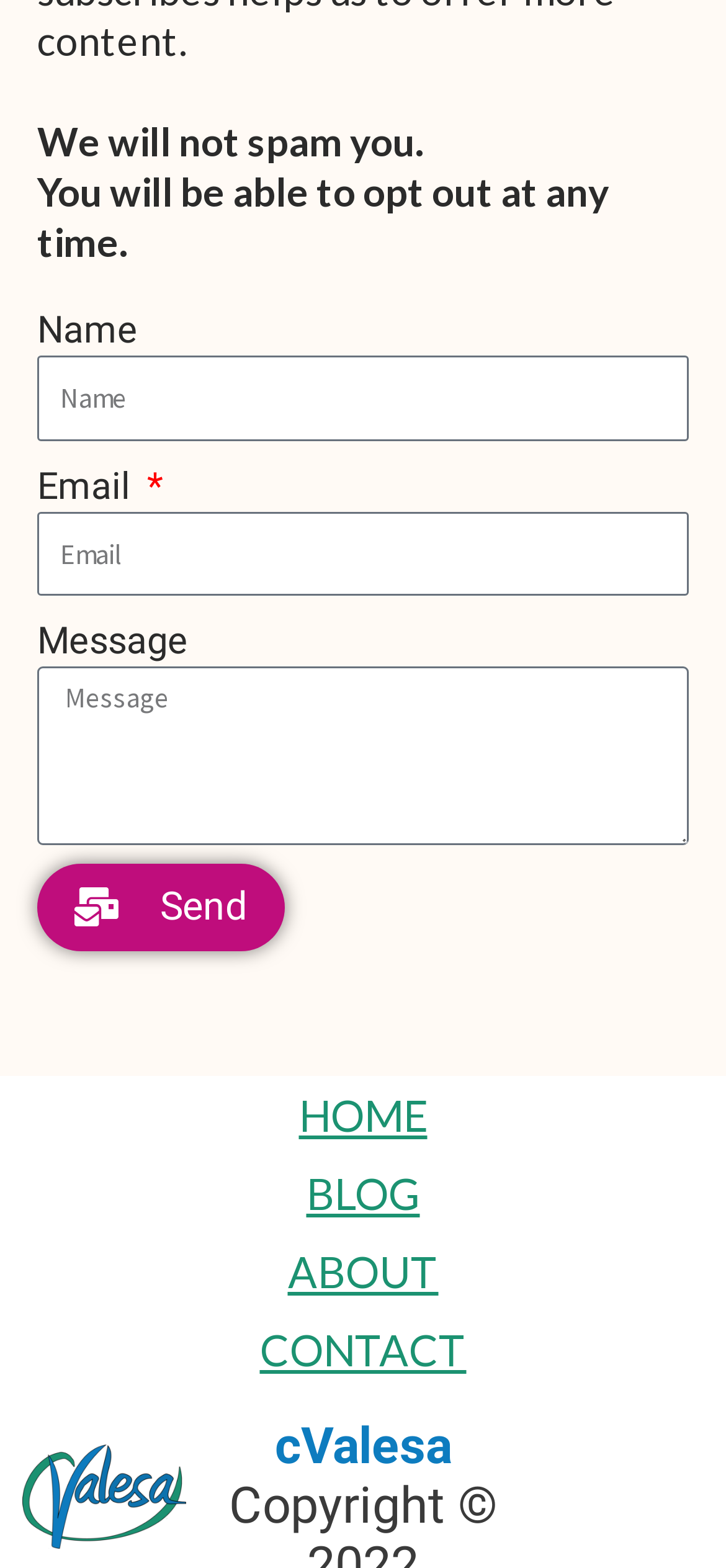Is the 'Email' field required?
From the image, provide a succinct answer in one word or a short phrase.

Yes